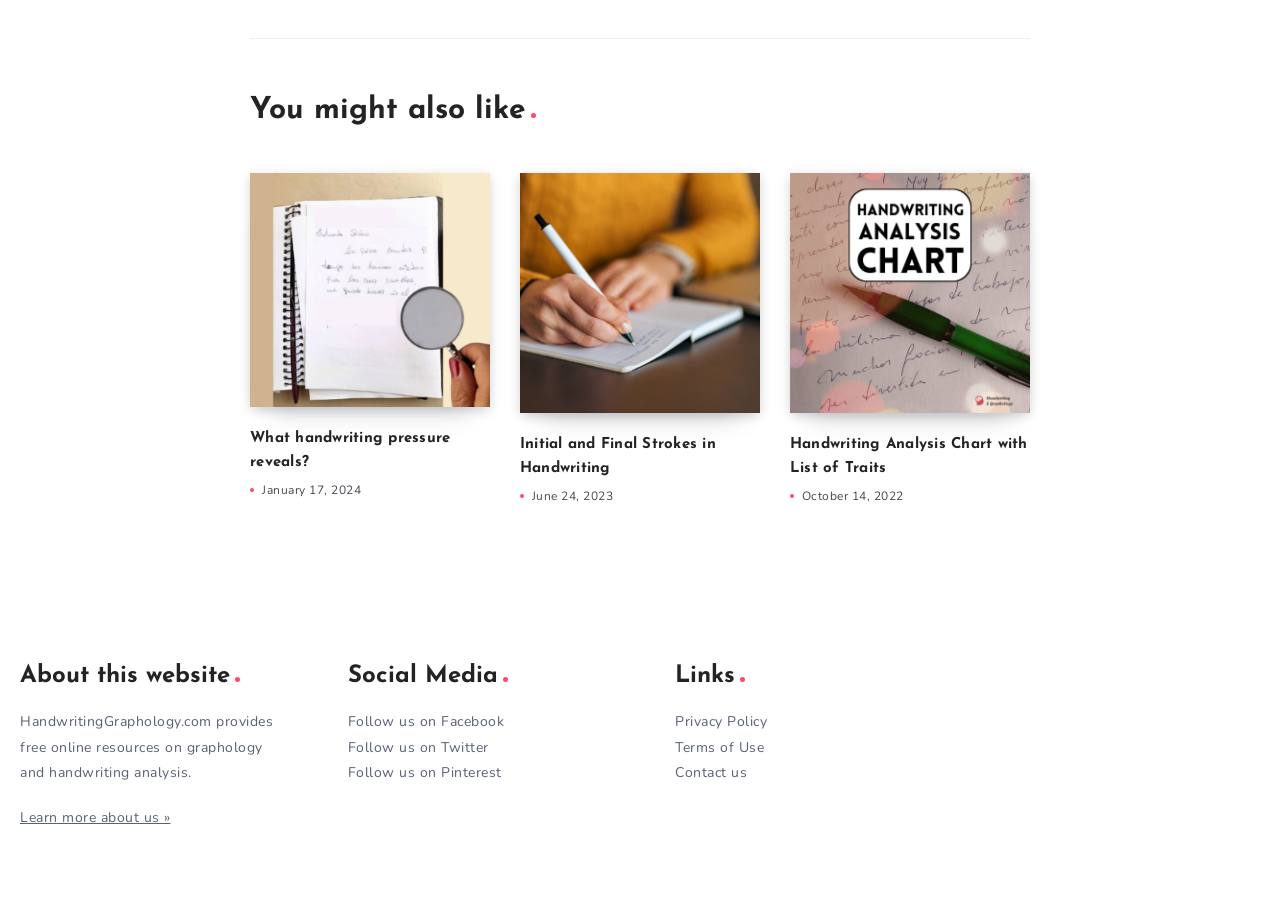Identify the bounding box of the UI component described as: "Terms of Use".

[0.527, 0.811, 0.597, 0.832]